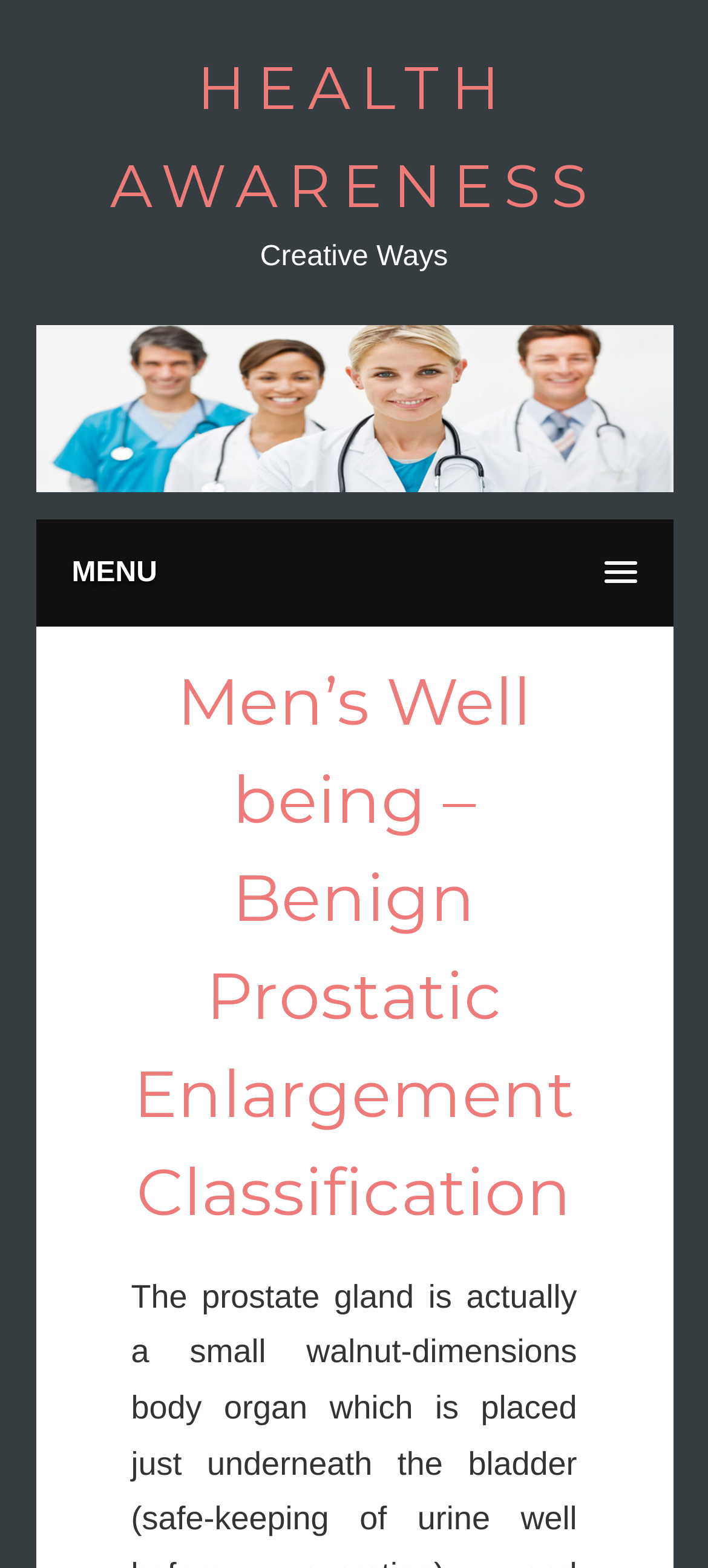Locate and provide the bounding box coordinates for the HTML element that matches this description: "MENU".

[0.05, 0.331, 0.95, 0.399]